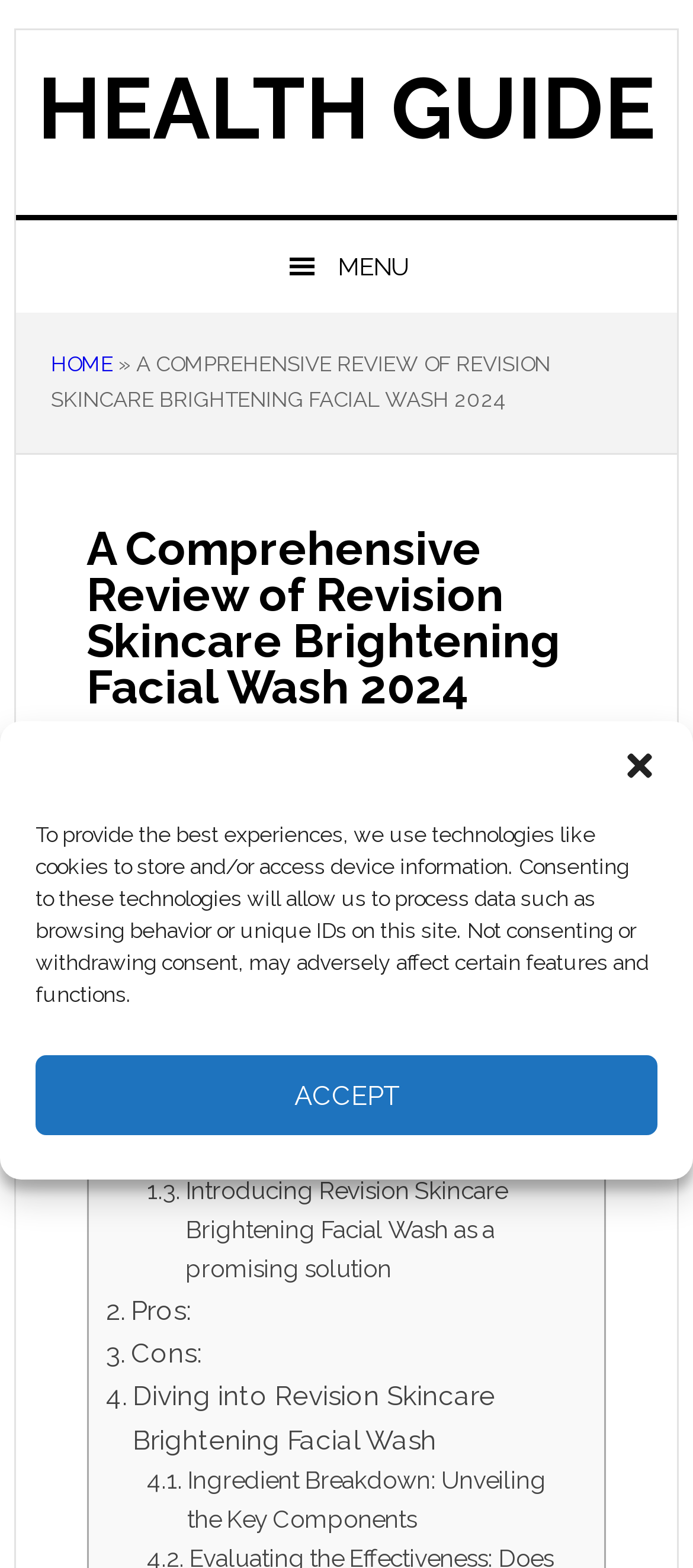Predict the bounding box of the UI element based on the description: "Health guide". The coordinates should be four float numbers between 0 and 1, formatted as [left, top, right, bottom].

[0.054, 0.037, 0.946, 0.101]